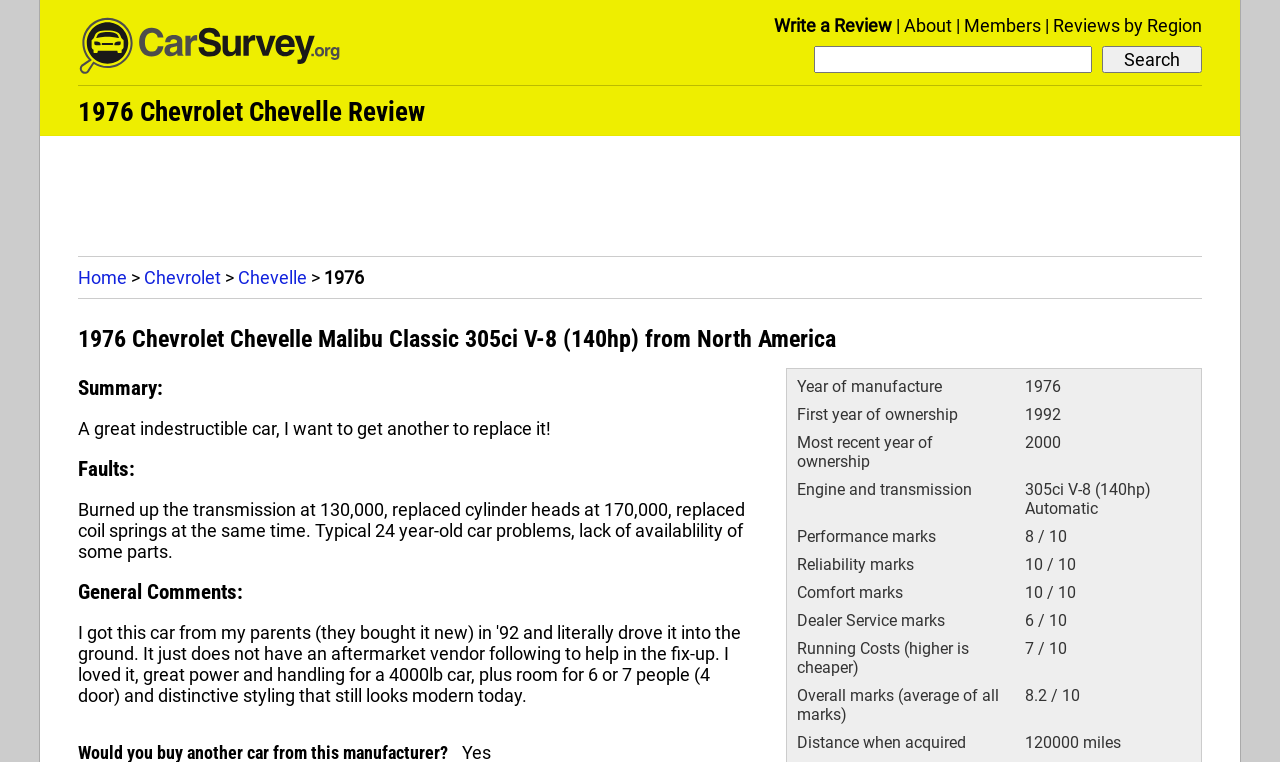Provide the bounding box coordinates for the area that should be clicked to complete the instruction: "Click the 'Home' link".

[0.061, 0.076, 0.278, 0.104]